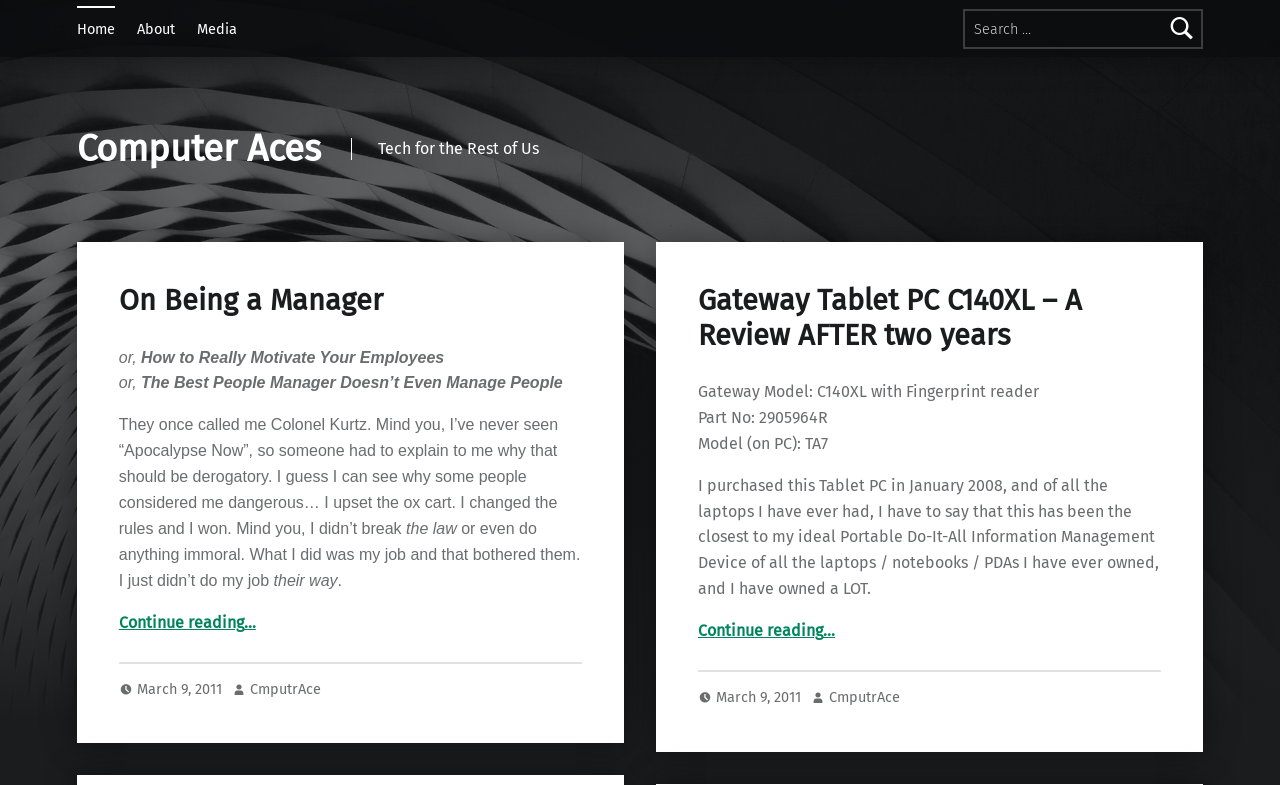Provide the bounding box coordinates for the specified HTML element described in this description: "On Being a Manager". The coordinates should be four float numbers ranging from 0 to 1, in the format [left, top, right, bottom].

[0.093, 0.361, 0.299, 0.406]